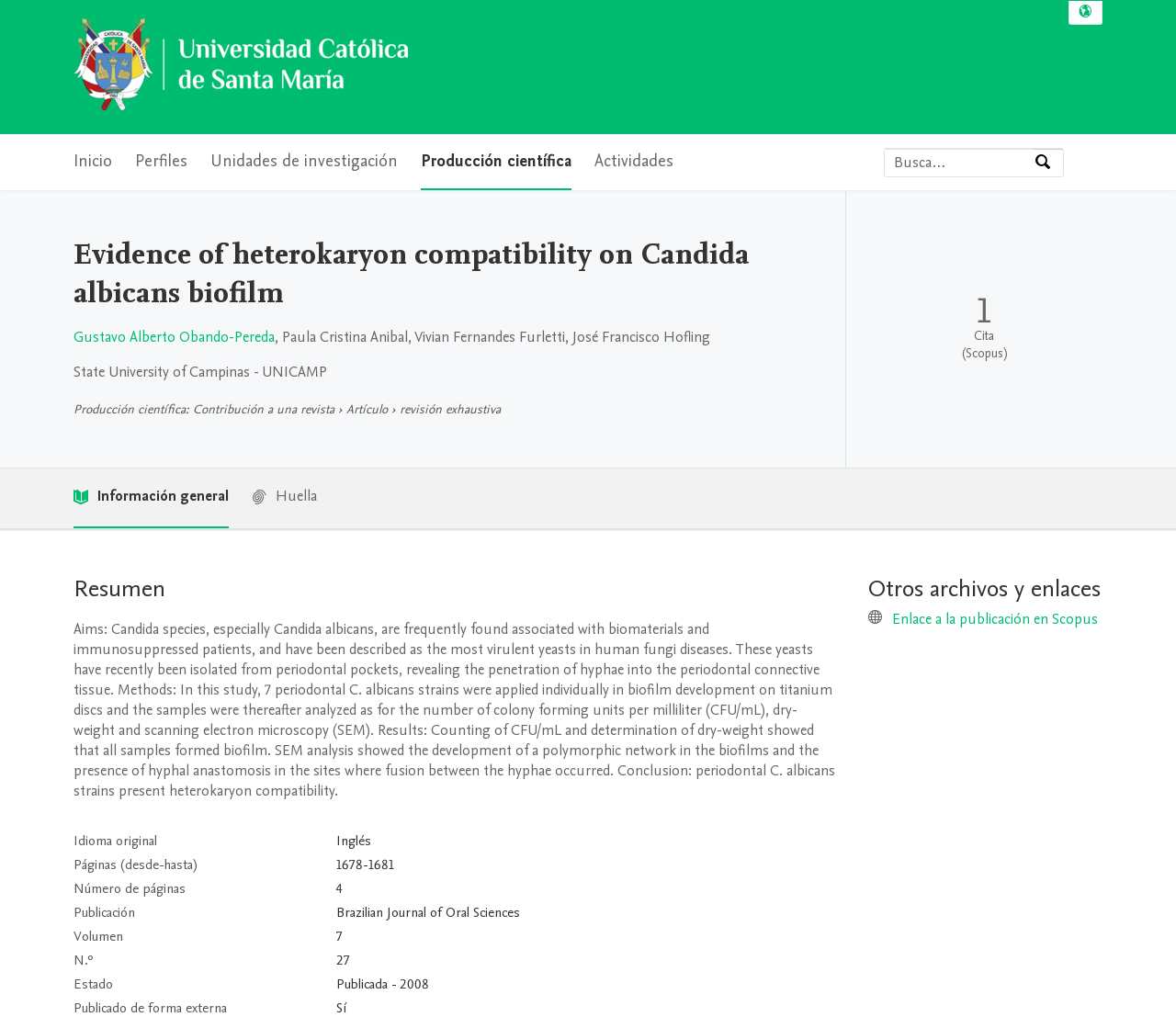Please reply with a single word or brief phrase to the question: 
How many authors are listed for the article?

4